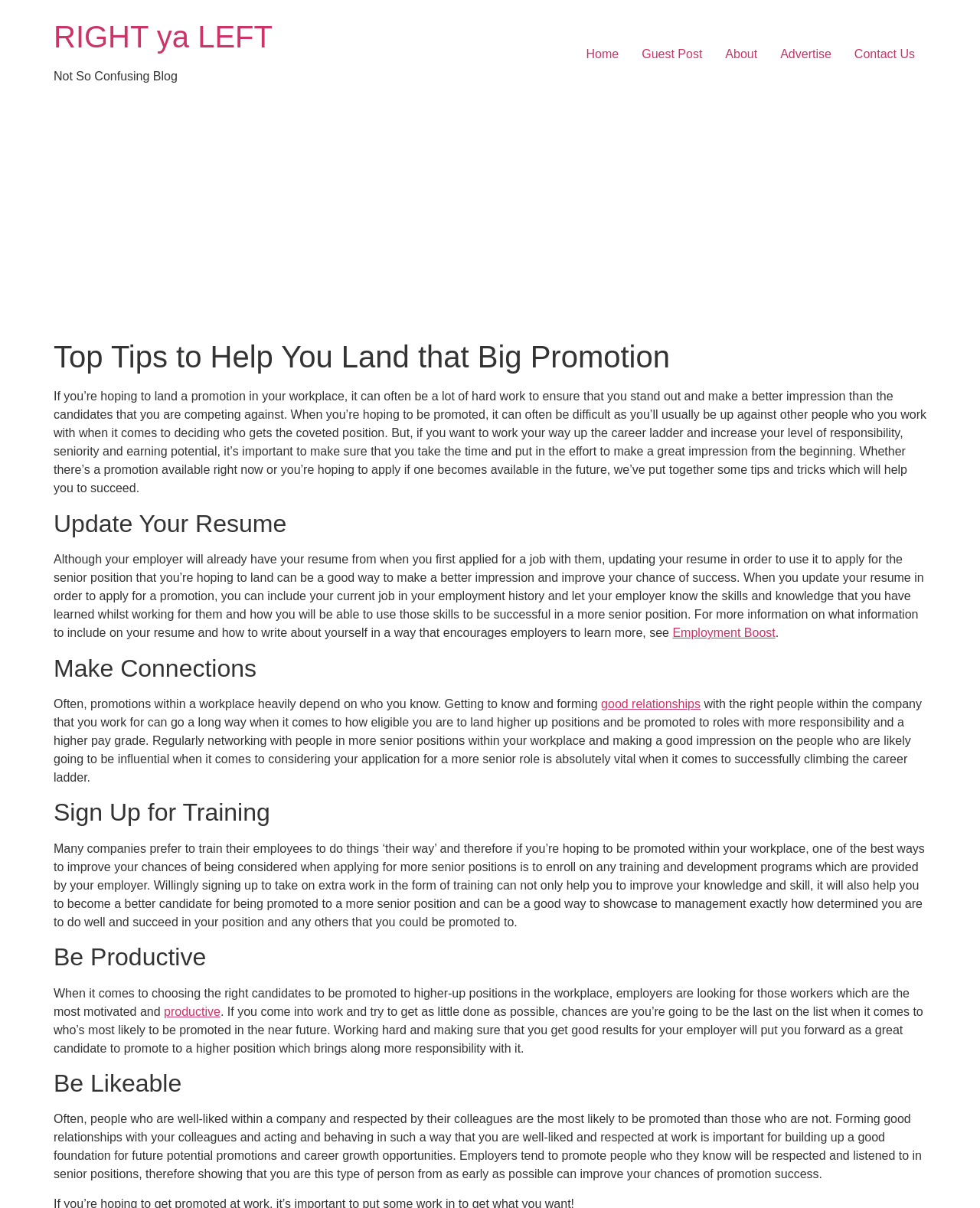Determine the bounding box coordinates for the area that should be clicked to carry out the following instruction: "Click on 'Home'".

[0.586, 0.032, 0.643, 0.058]